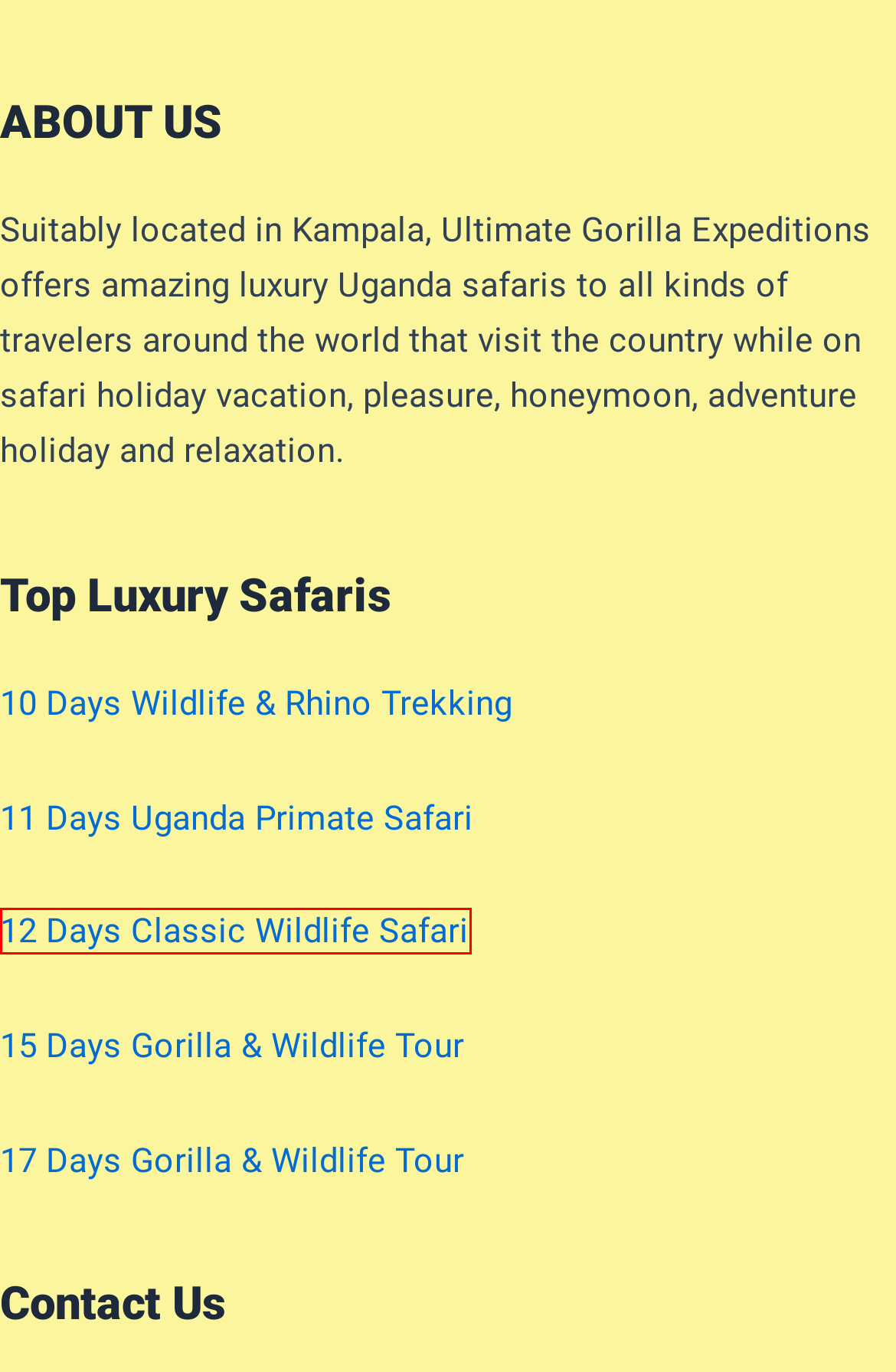You are presented with a screenshot of a webpage that includes a red bounding box around an element. Determine which webpage description best matches the page that results from clicking the element within the red bounding box. Here are the candidates:
A. Why You Need to See Africa's Mountain Gorillas in Uganda
B. 17 Days (Best Uganda Safari 2023)-Gorillas, Chimps & Wildlife in Uganda
C. Bwindi Forest National Park | Gorilla Trekking Tours Uganda | Luxury Uganda Safaris
D. 15 Days (Best) Uganda Safari 2023: (Rhinos, Chimps, Gorillas & Wildlife)
E. Luxury Uganda Safaris | Primate Trekking & Wildlife Safaris.
F. 12 Days Uganda Wildlife Tour in Uganda | Luxury Uganda Safaris
G. Contact Us | Luxury Uganda Safari Tours | Luxury Uganda Safaris
H. 10 Days Uganda Wildlife, Hiking & Rhino Trekking Safari 2022

F